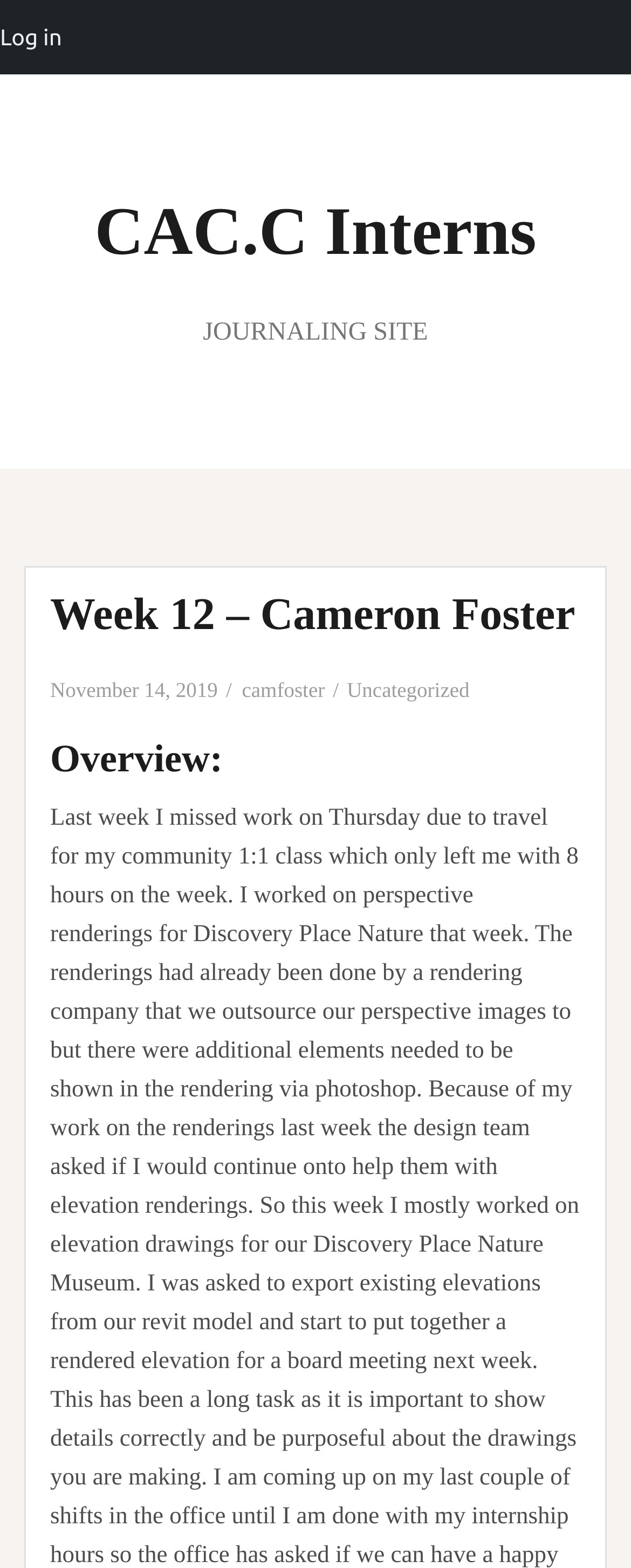Please analyze the image and give a detailed answer to the question:
When was the current article published?

I found the publication date by looking at the link 'November 14, 2019' which is located next to the author's name.